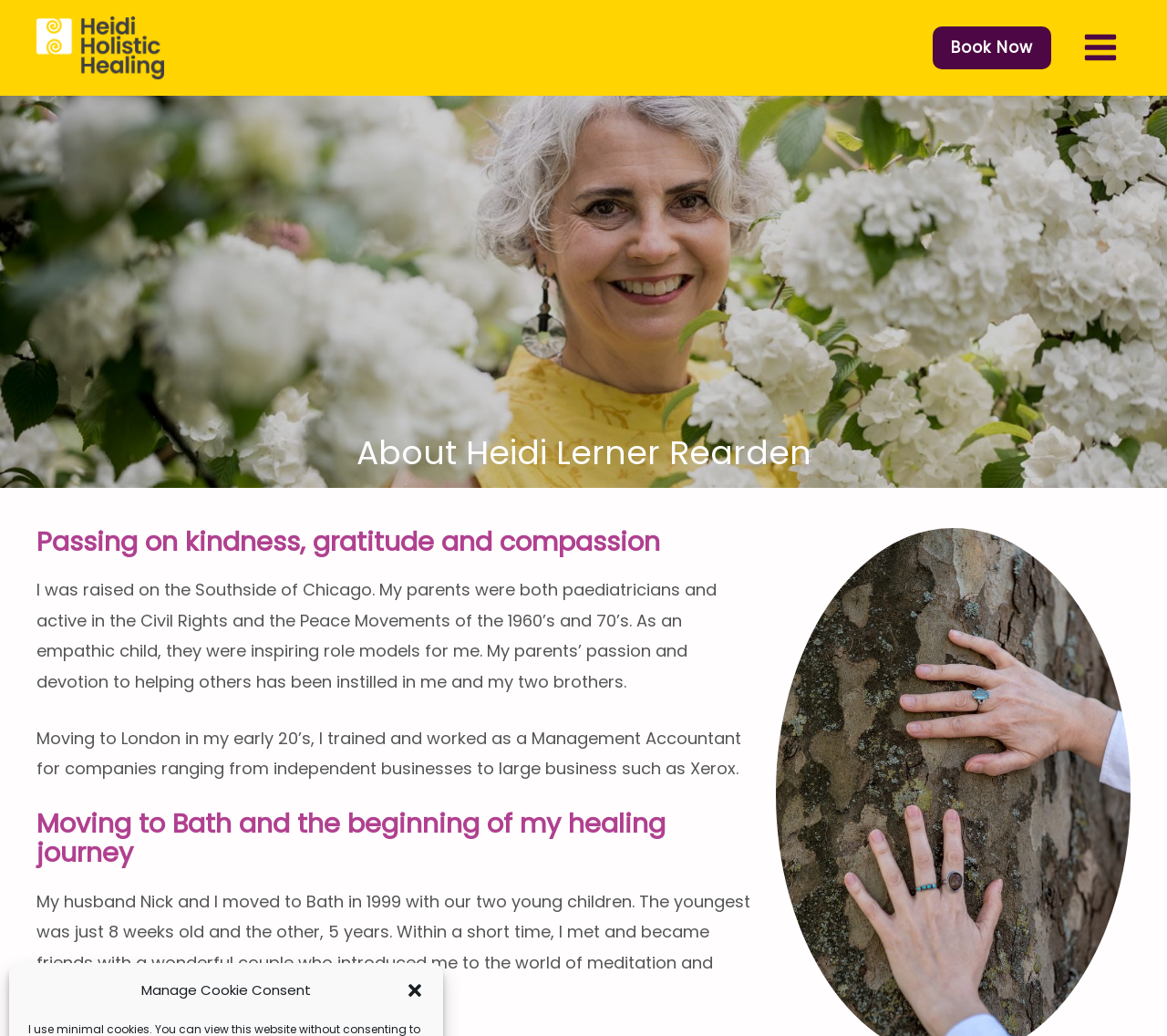Find the bounding box of the UI element described as follows: "alt="Heidi Holistic Healing"".

[0.031, 0.034, 0.141, 0.056]